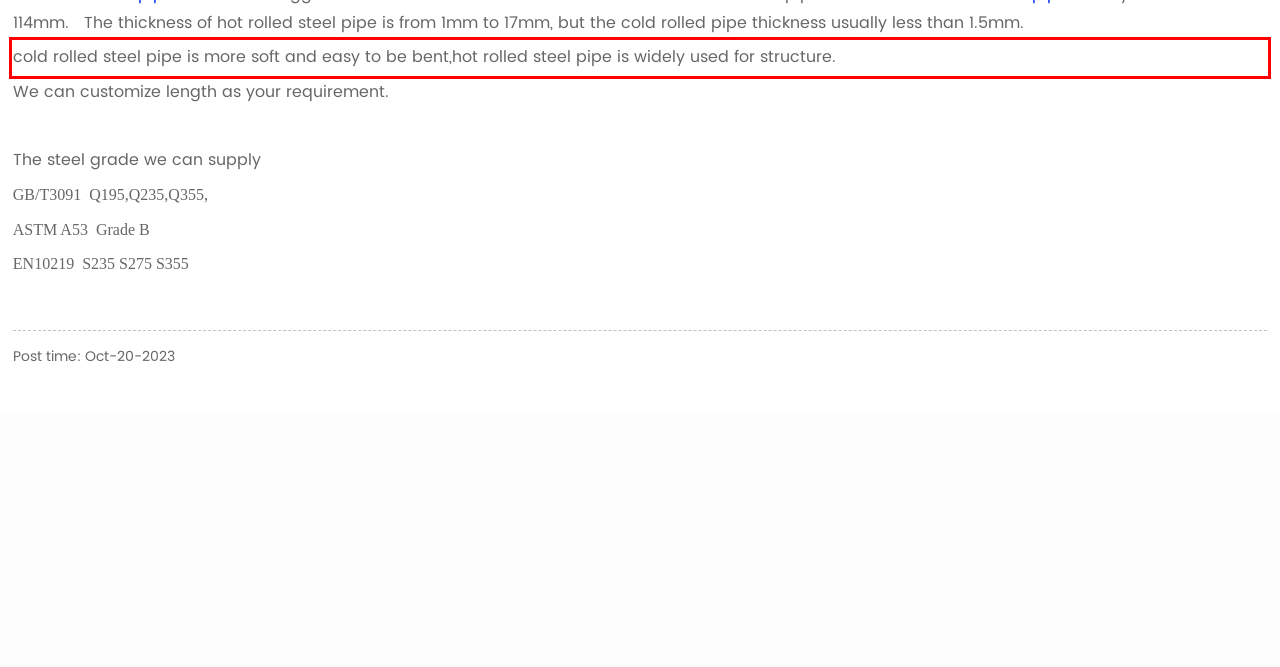From the screenshot of the webpage, locate the red bounding box and extract the text contained within that area.

cold rolled steel pipe is more soft and easy to be bent,hot rolled steel pipe is widely used for structure.